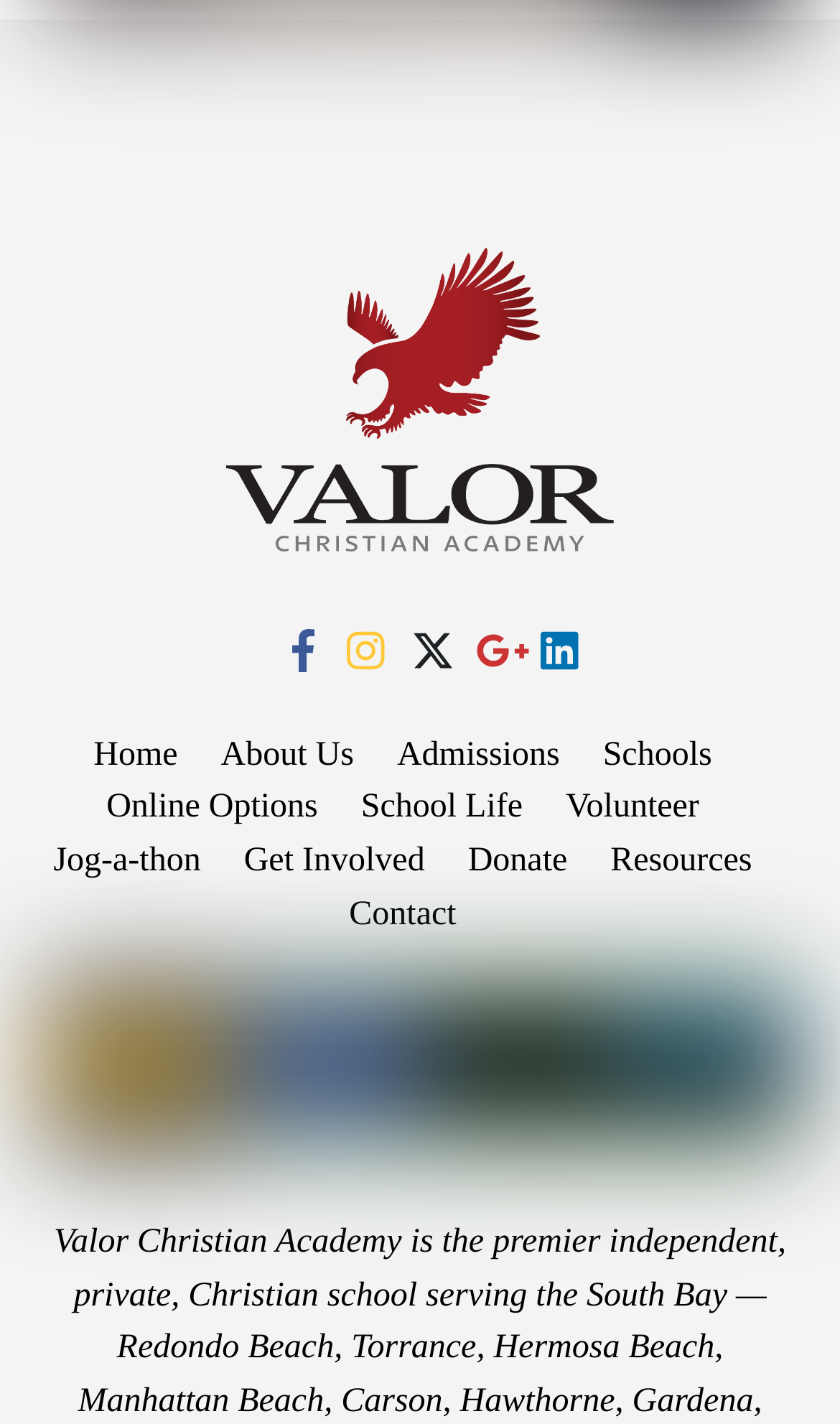From the screenshot, find the bounding box of the UI element matching this description: "Get Involved". Supply the bounding box coordinates in the form [left, top, right, bottom], each a float between 0 and 1.

[0.1, 0.629, 0.392, 0.655]